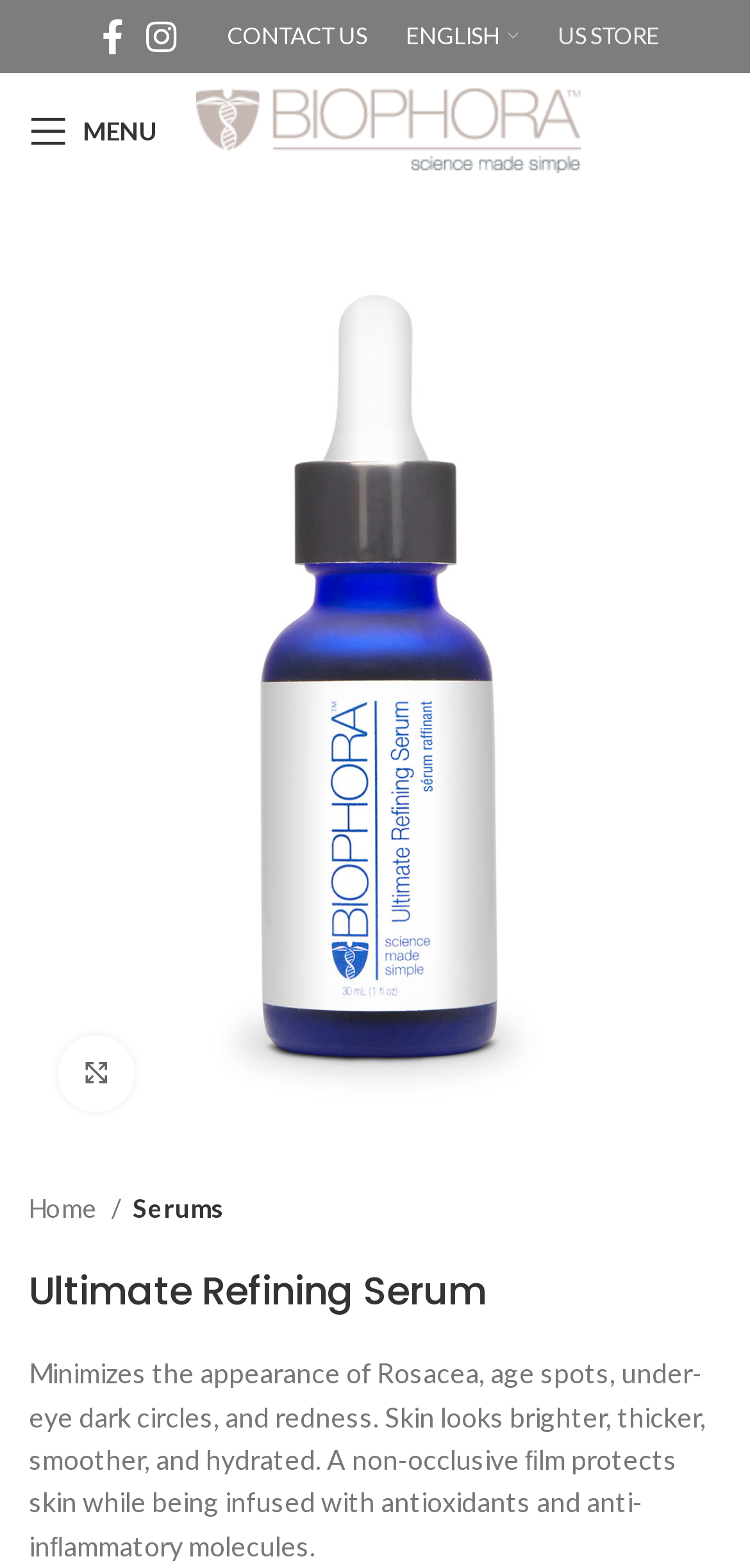Locate the bounding box coordinates of the element that should be clicked to execute the following instruction: "Open mobile menu".

[0.013, 0.059, 0.236, 0.108]